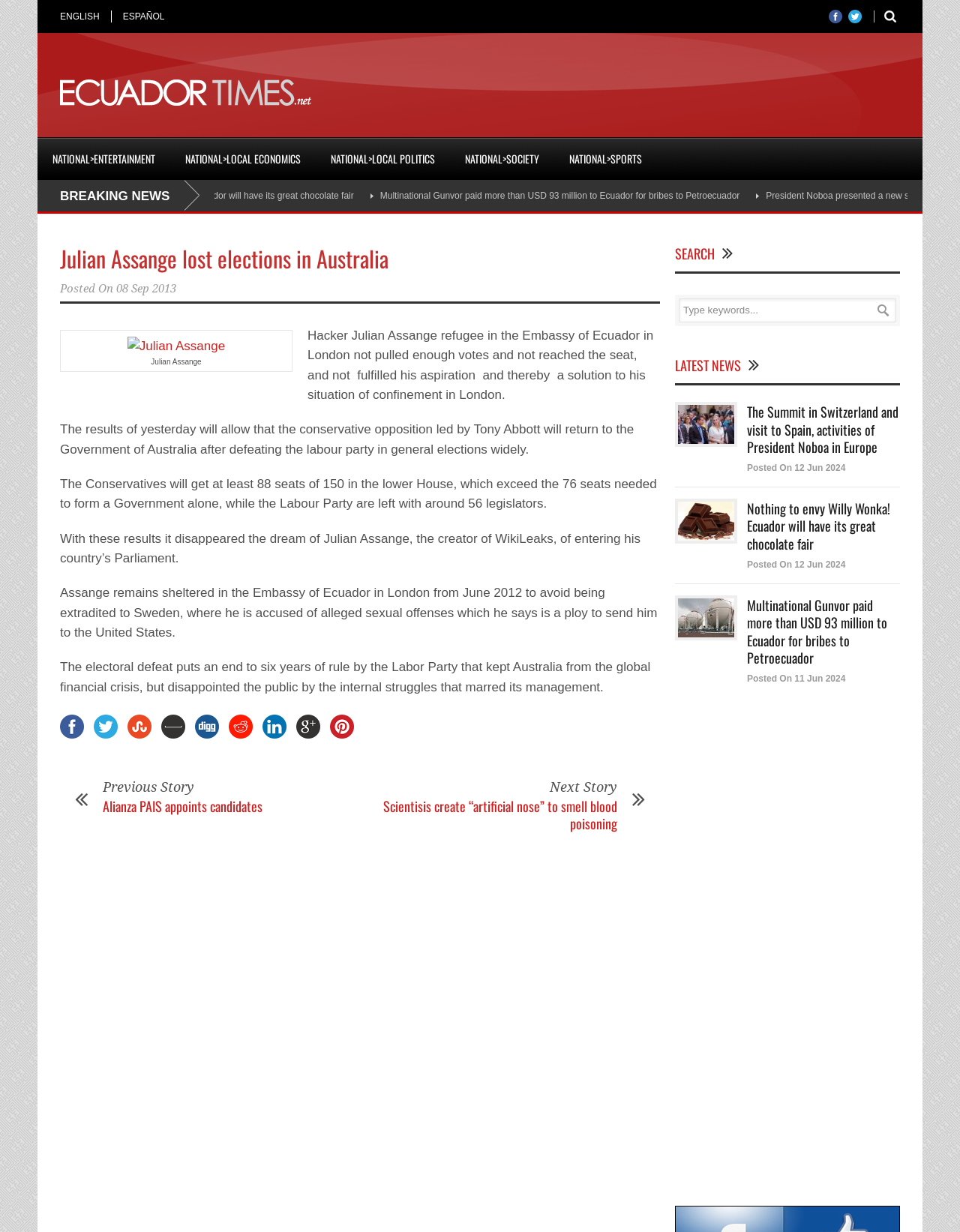Determine the bounding box coordinates for the region that must be clicked to execute the following instruction: "Read our policy".

None